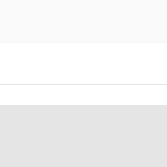What sector is the article related to?
Look at the image and answer the question using a single word or phrase.

Aviation